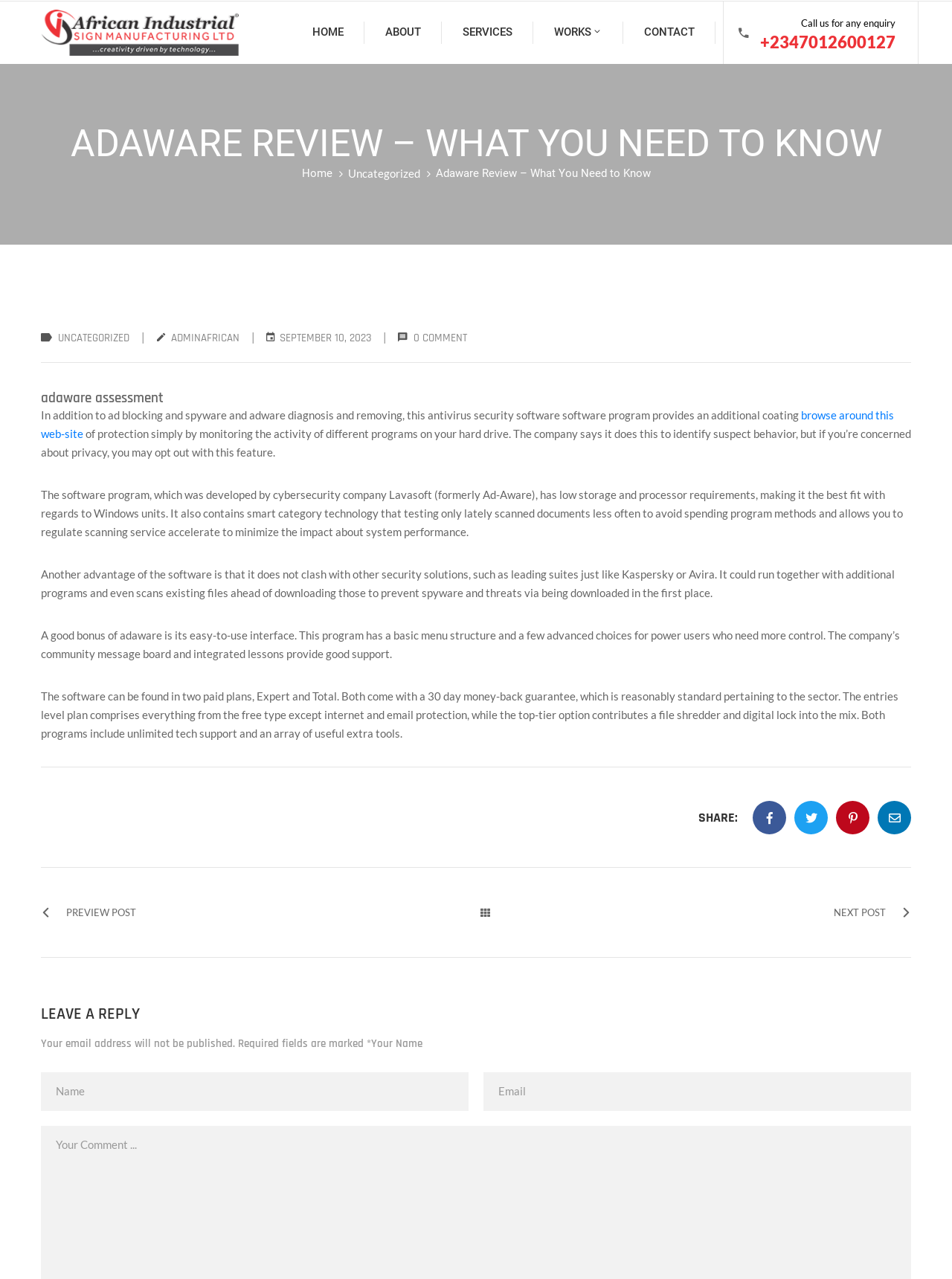Determine the bounding box coordinates of the section I need to click to execute the following instruction: "Sign in". Provide the coordinates as four float numbers between 0 and 1, i.e., [left, top, right, bottom].

None